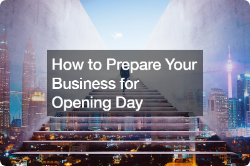What is the purpose of the title?
Using the picture, provide a one-word or short phrase answer.

To provide practical tips